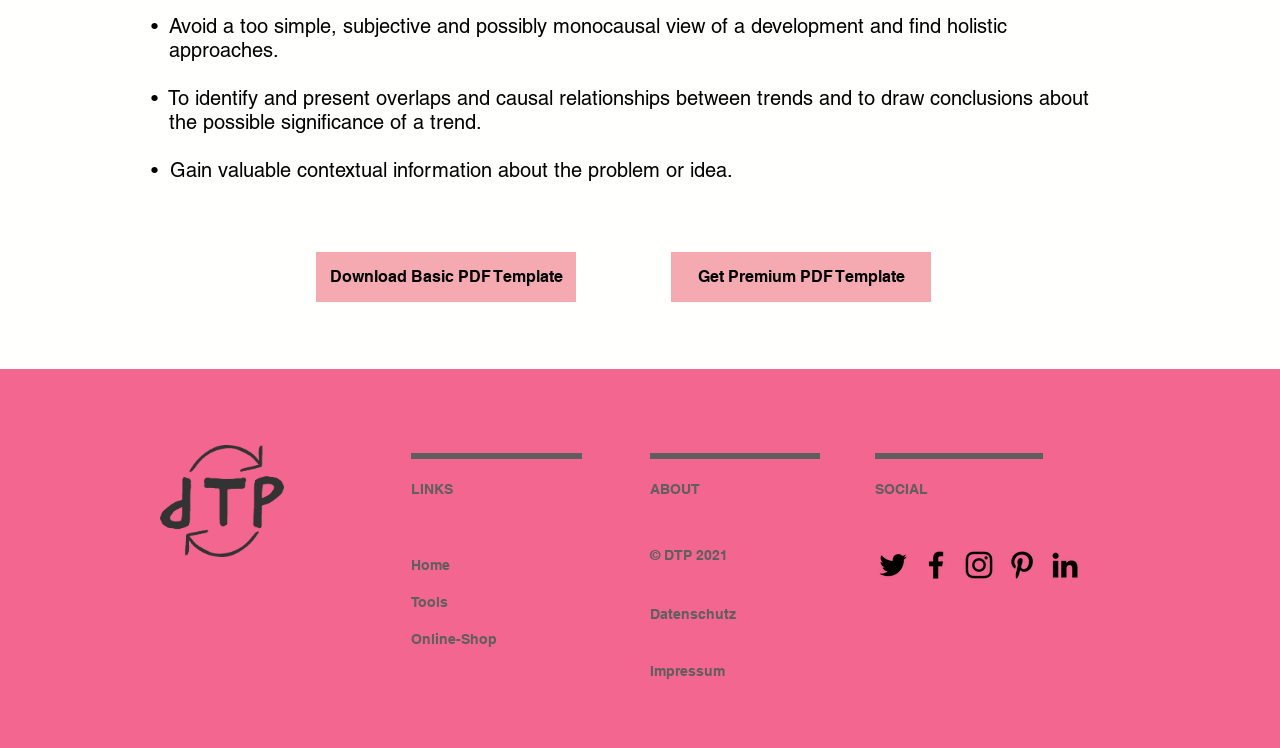Locate and provide the bounding box coordinates for the HTML element that matches this description: "Download Basic PDF Template".

[0.247, 0.337, 0.45, 0.404]